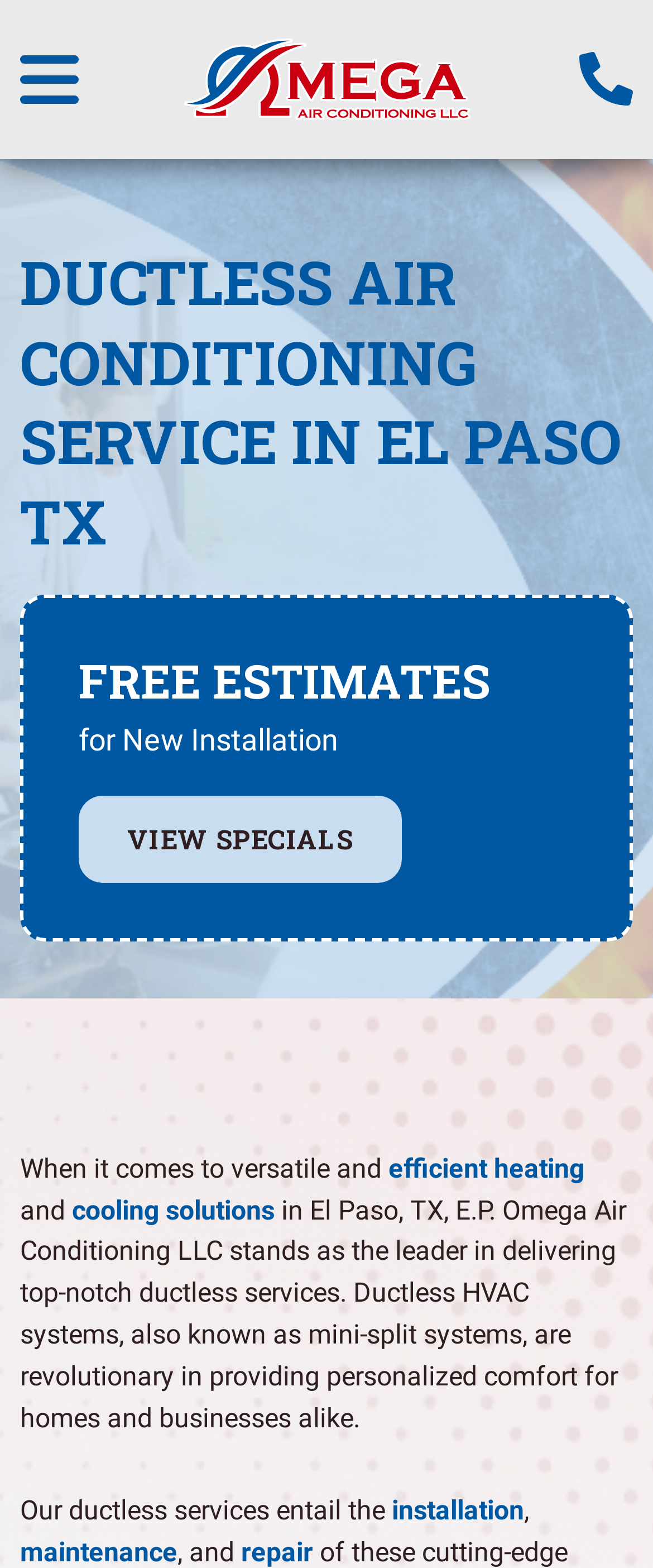Please specify the bounding box coordinates of the clickable section necessary to execute the following command: "Get a free estimate".

[0.121, 0.415, 0.751, 0.454]